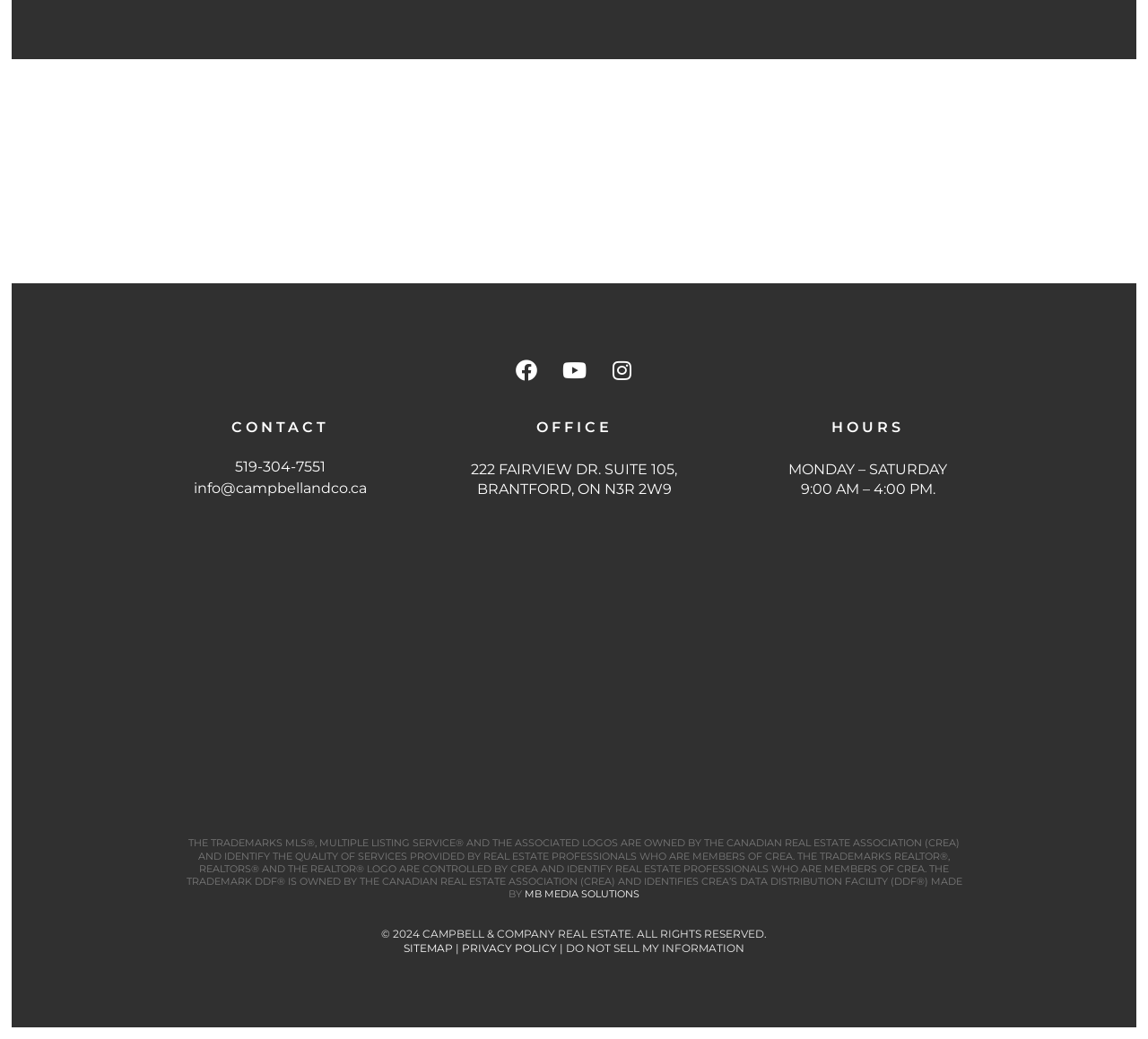Determine the bounding box coordinates for the UI element described. Format the coordinates as (top-left x, top-left y, bottom-right x, bottom-right y) and ensure all values are between 0 and 1. Element description: Instagram

[0.523, 0.336, 0.56, 0.377]